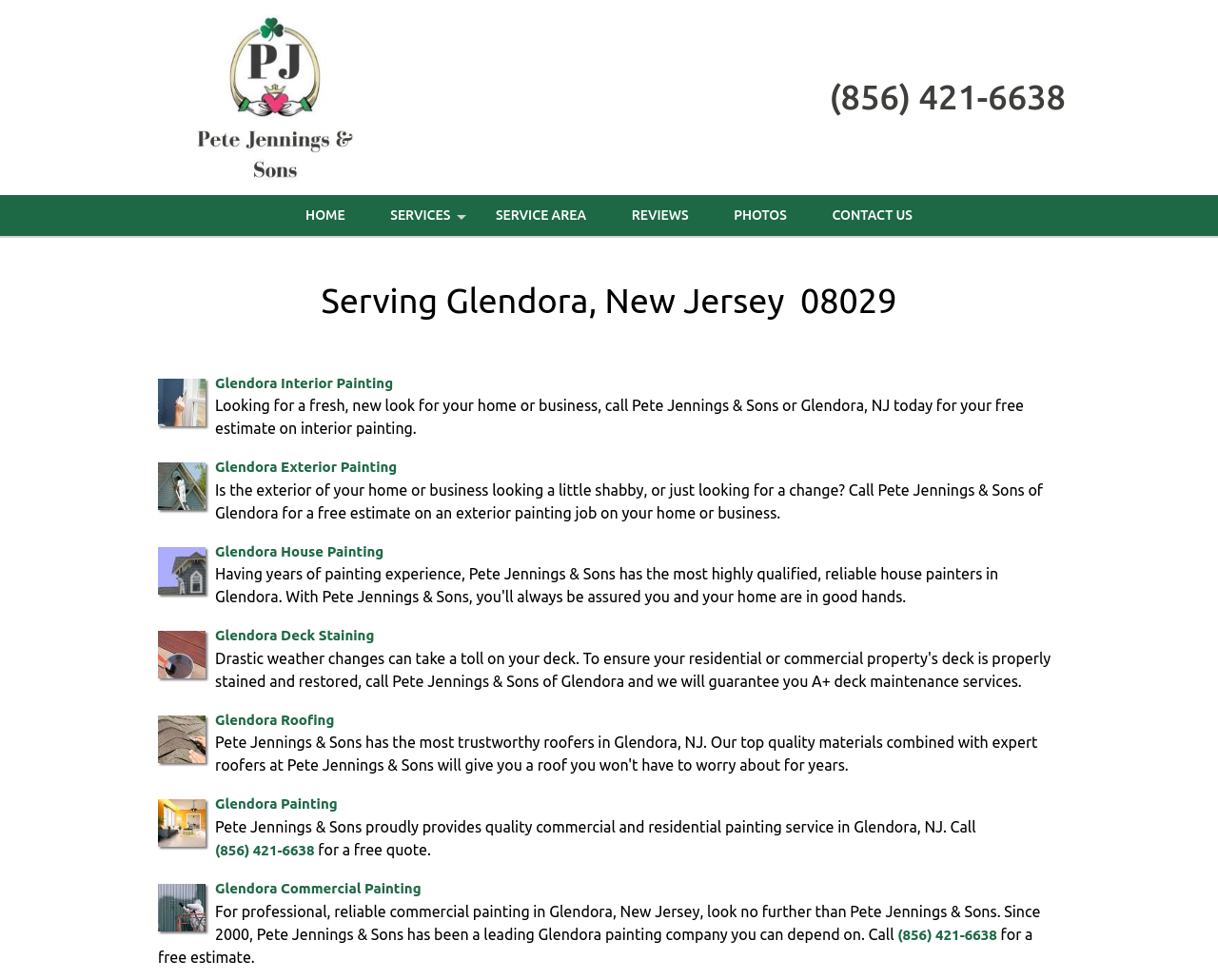Please identify the bounding box coordinates of the element on the webpage that should be clicked to follow this instruction: "Enter your name". The bounding box coordinates should be given as four float numbers between 0 and 1, formatted as [left, top, right, bottom].

None